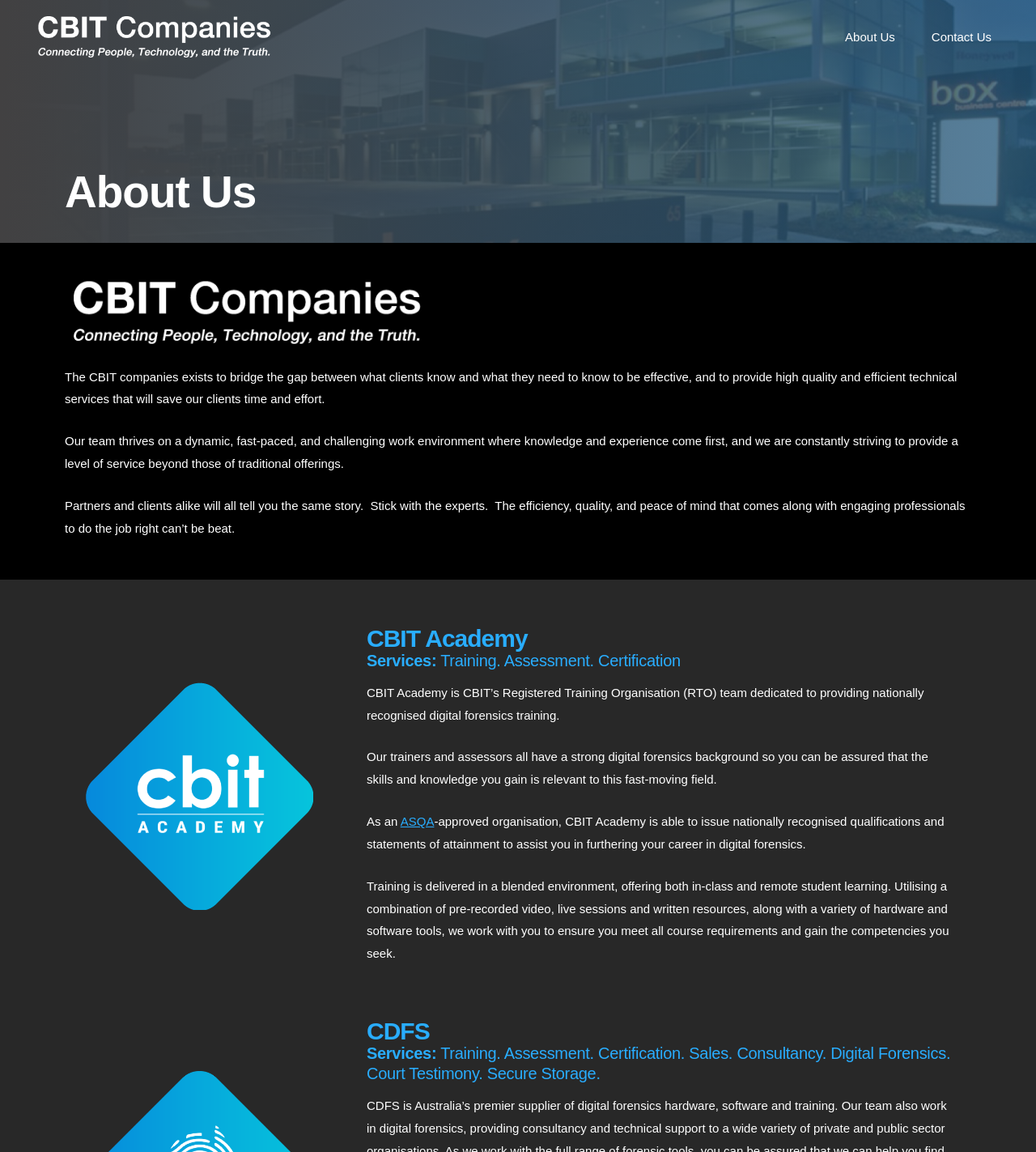Based on the image, provide a detailed and complete answer to the question: 
What is the format of the training delivery?

The training is delivered in a blended environment, which includes both in-class and remote student learning, using a combination of pre-recorded video, live sessions, and written resources.